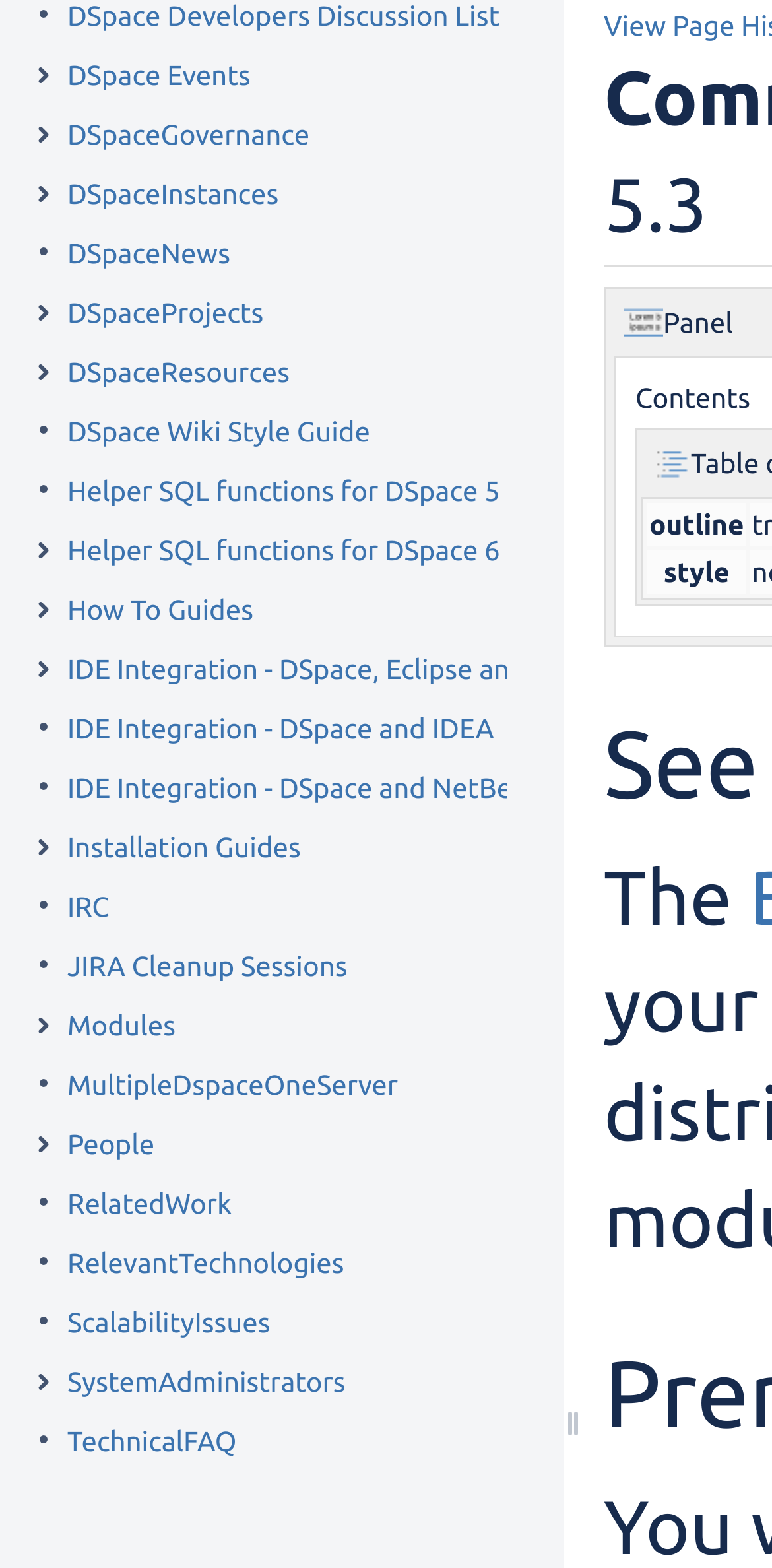Given the element description aria-label="Expand item How To Guides", identify the bounding box coordinates for the UI element on the webpage screenshot. The format should be (top-left x, top-left y, bottom-right x, bottom-right y), with values between 0 and 1.

[0.036, 0.378, 0.077, 0.398]